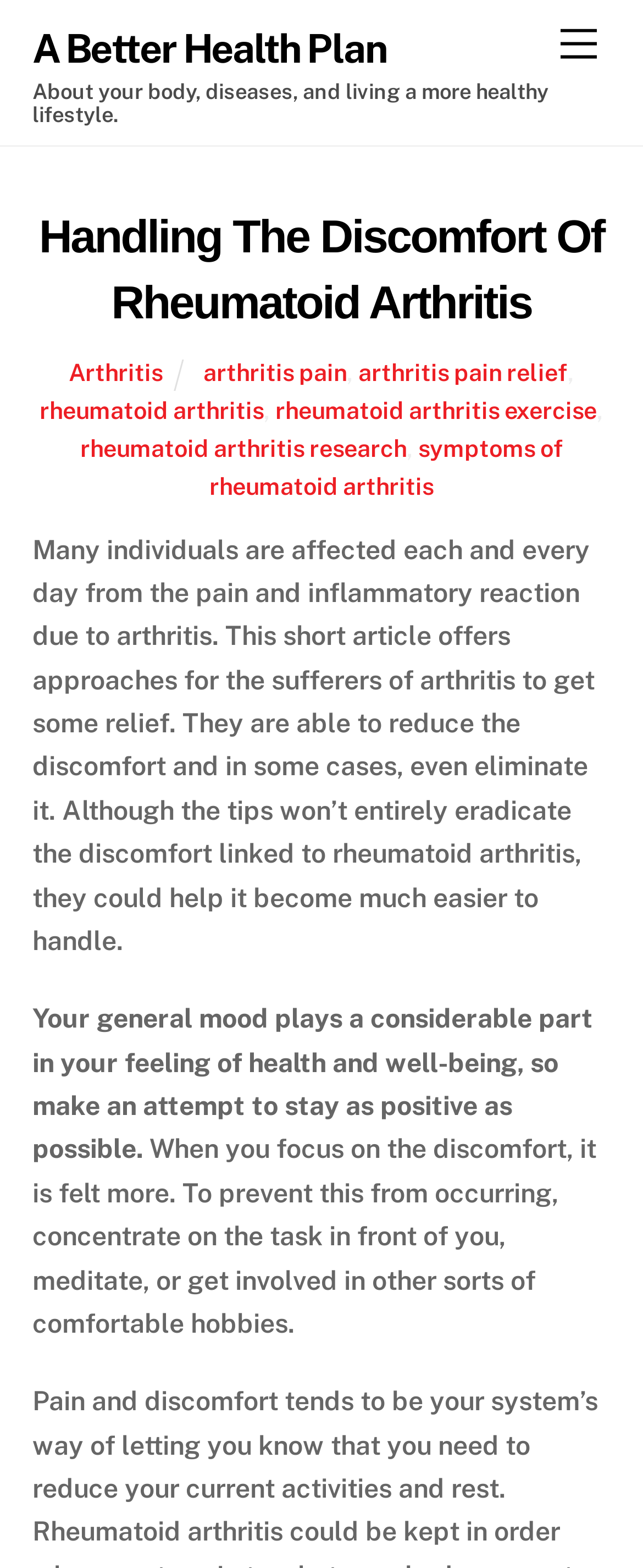Determine the bounding box coordinates for the UI element described. Format the coordinates as (top-left x, top-left y, bottom-right x, bottom-right y) and ensure all values are between 0 and 1. Element description: aria-label="Advertisement" name="aswift_1" title="Advertisement"

[0.0, 0.143, 1.0, 0.485]